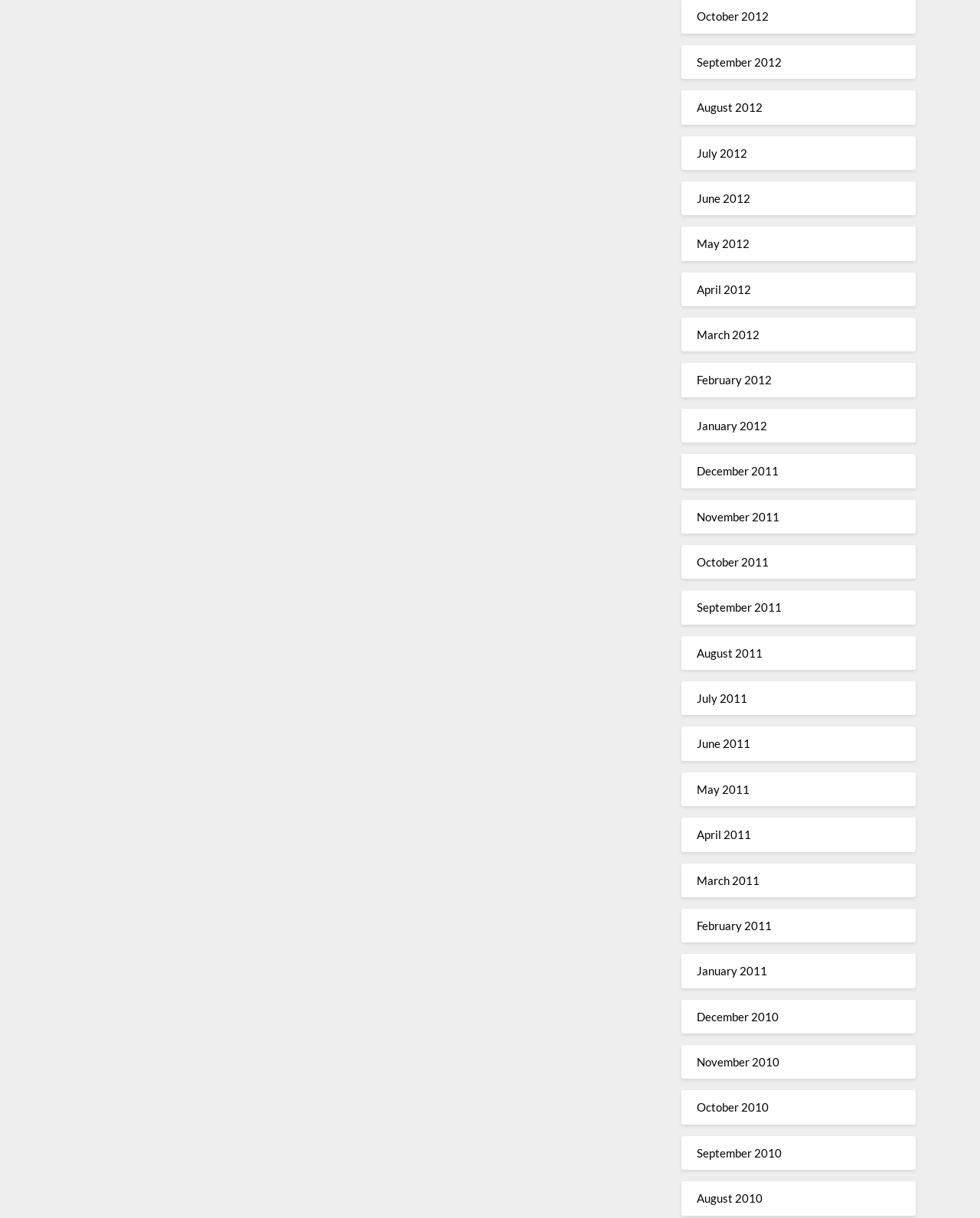Please give a succinct answer using a single word or phrase:
What is the earliest date on the webpage?

August 2010